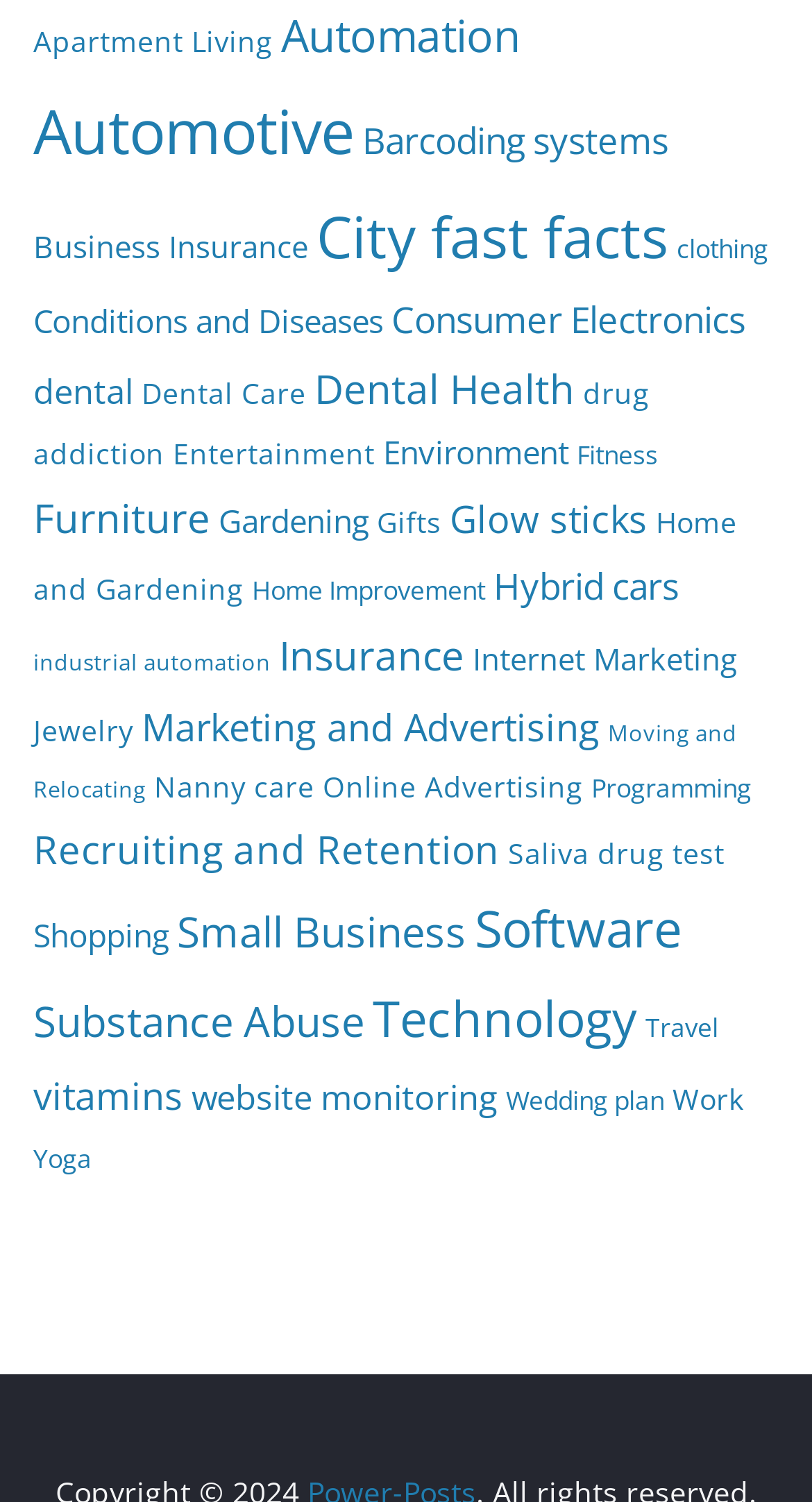Respond with a single word or phrase to the following question:
What is the category with the most items?

Software